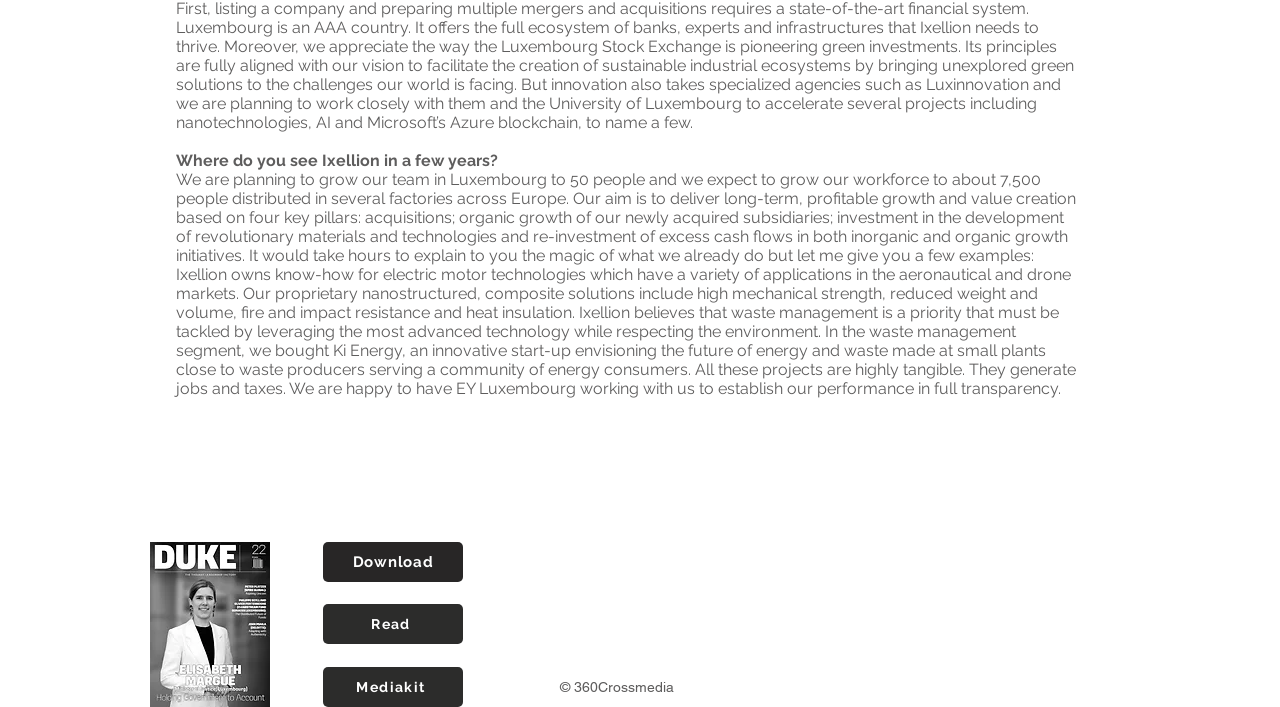Please study the image and answer the question comprehensively:
What is the name of the start-up acquired by Ixellion in the waste management segment?

According to the text, Ixellion bought Ki Energy, an innovative start-up envisioning the future of energy and waste made at small plants close to waste producers serving a community of energy consumers.